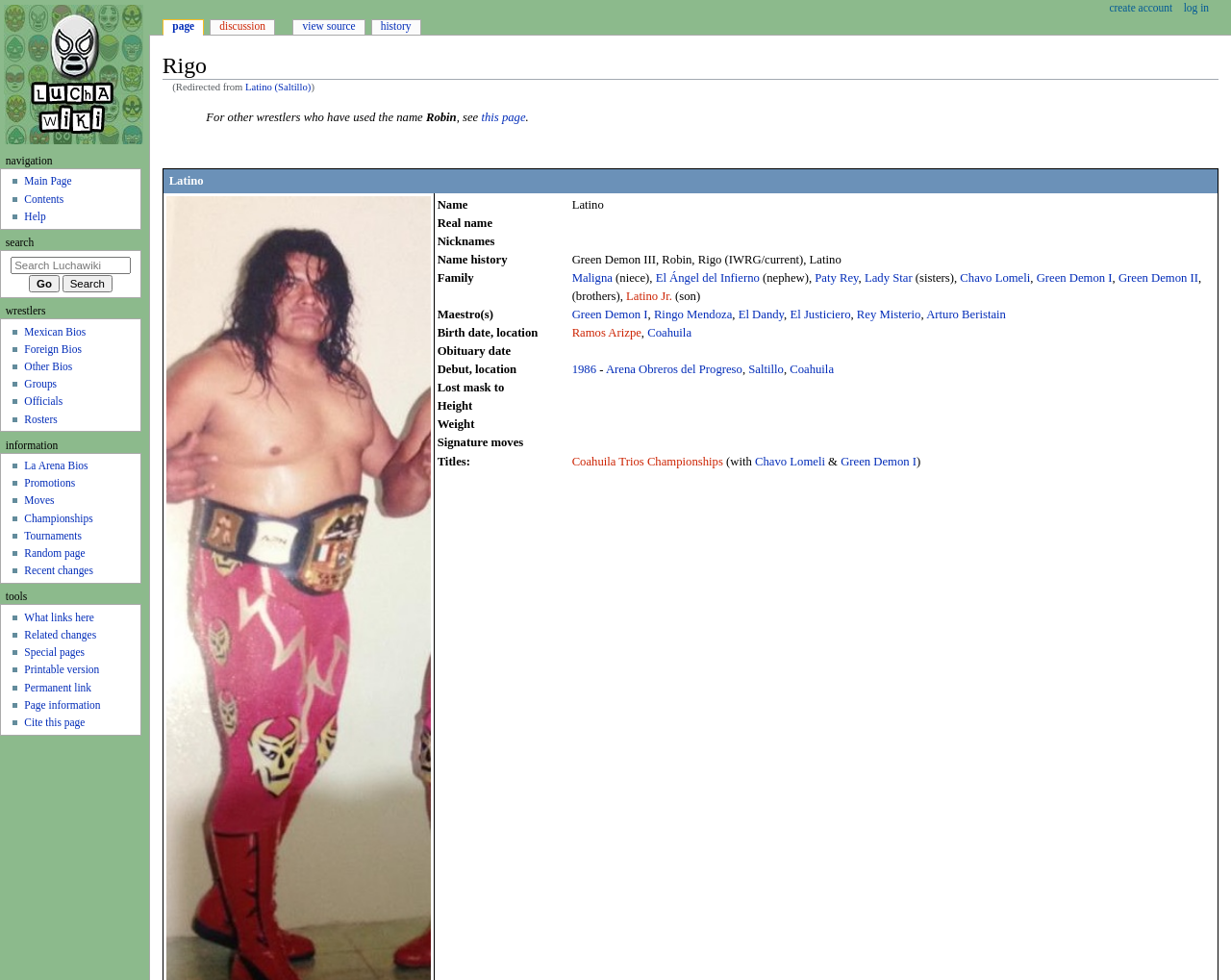Please find the bounding box for the UI element described by: "El Ángel del Infierno".

[0.533, 0.277, 0.617, 0.291]